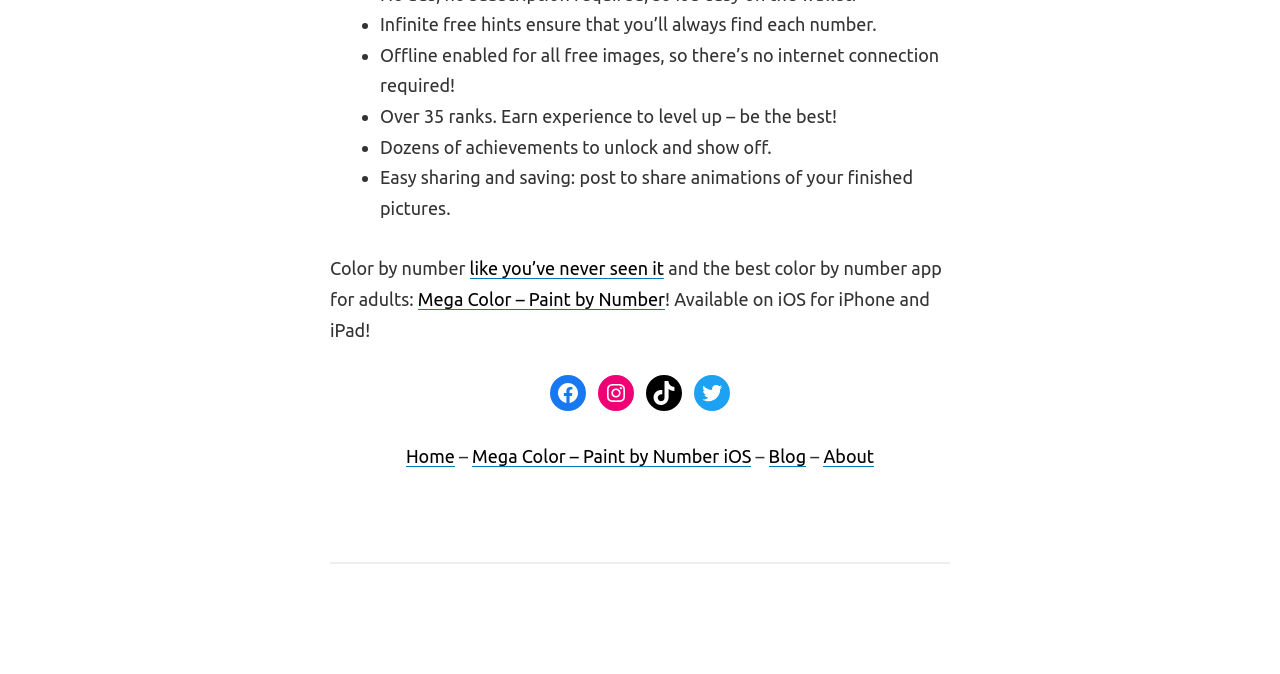Please locate the bounding box coordinates of the element's region that needs to be clicked to follow the instruction: "Learn about the app". The bounding box coordinates should be provided as four float numbers between 0 and 1, i.e., [left, top, right, bottom].

[0.643, 0.662, 0.683, 0.693]